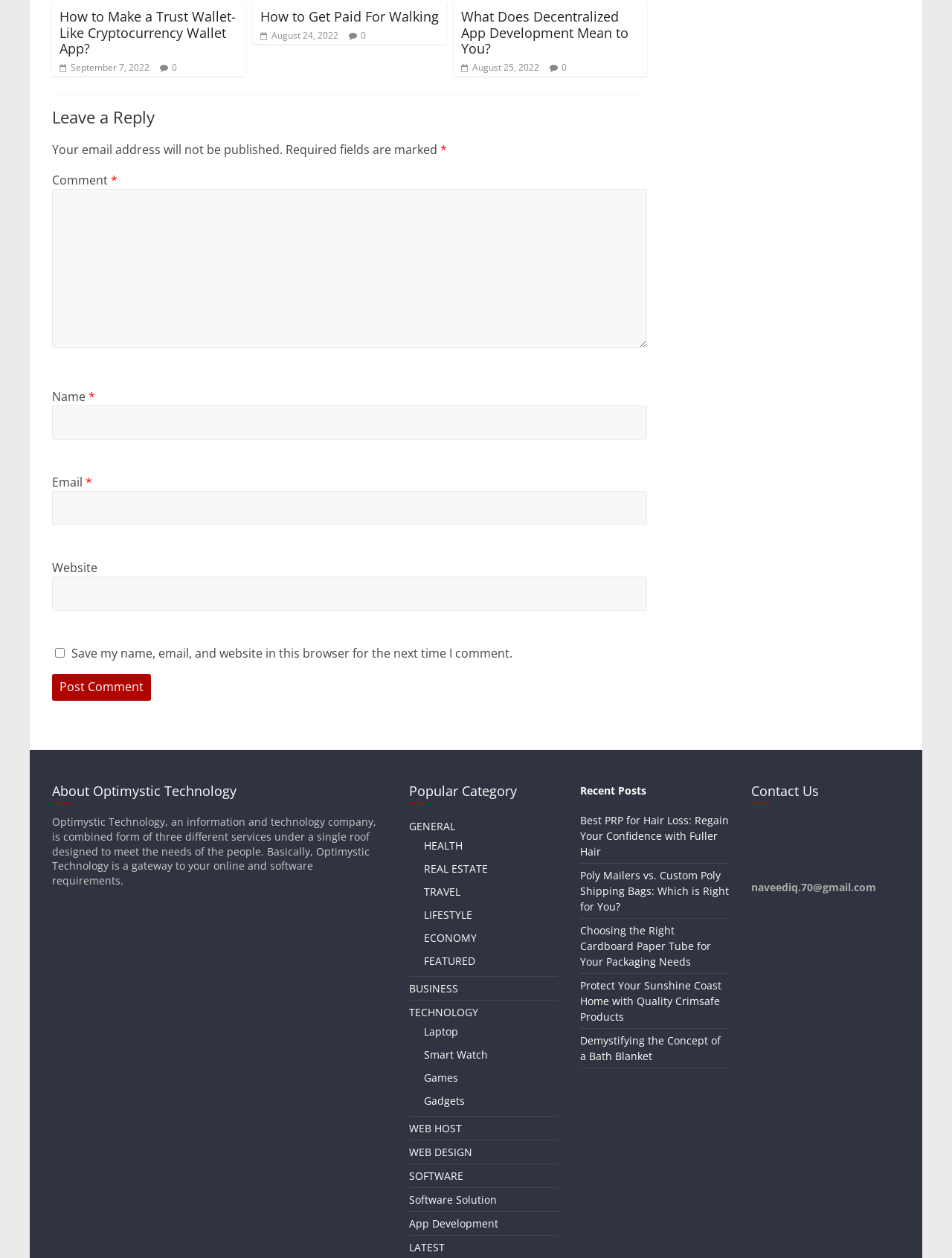How many articles are listed on the webpage?
Using the image as a reference, answer with just one word or a short phrase.

5